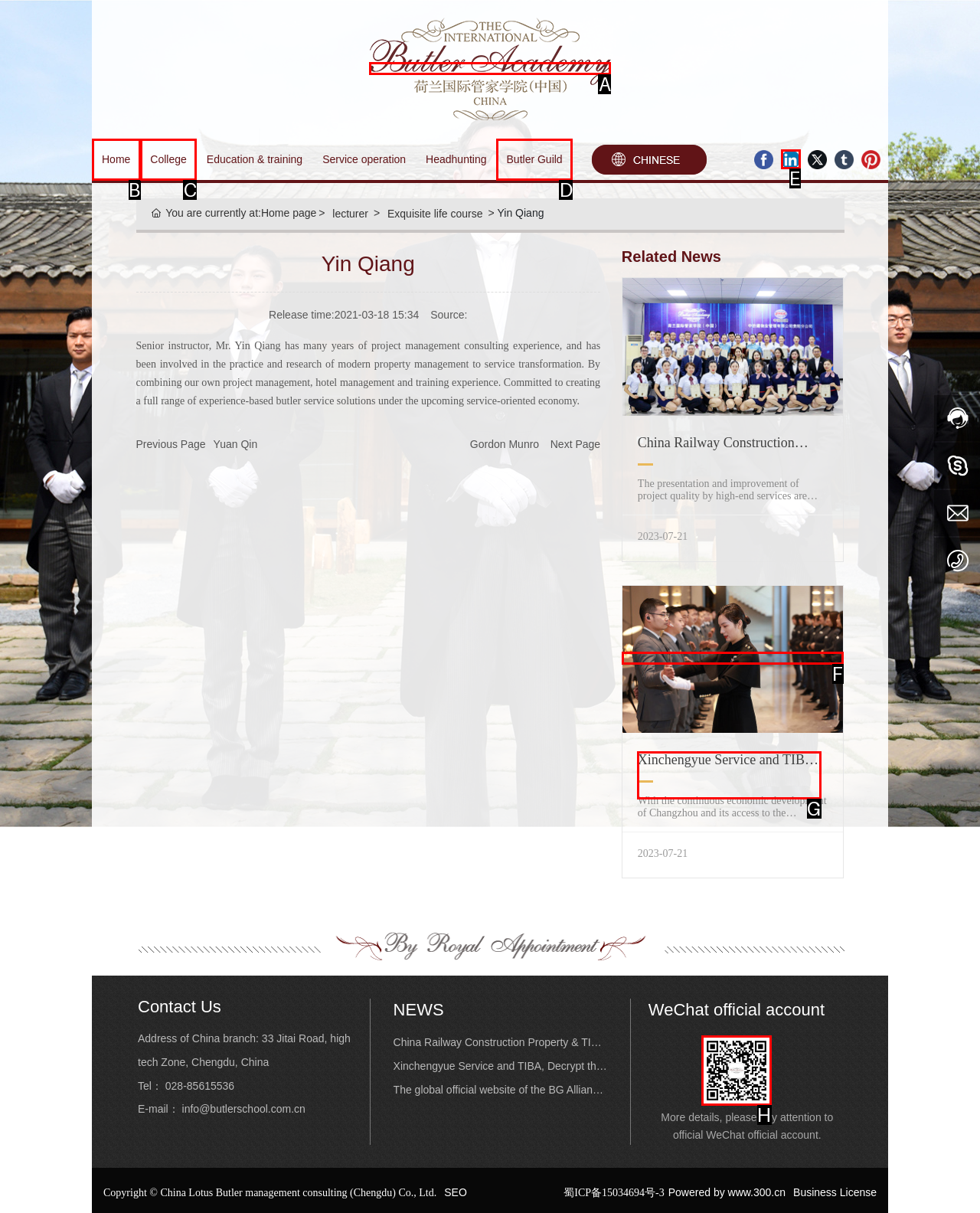Which option should I select to accomplish the task: Follow the WeChat official account? Respond with the corresponding letter from the given choices.

H